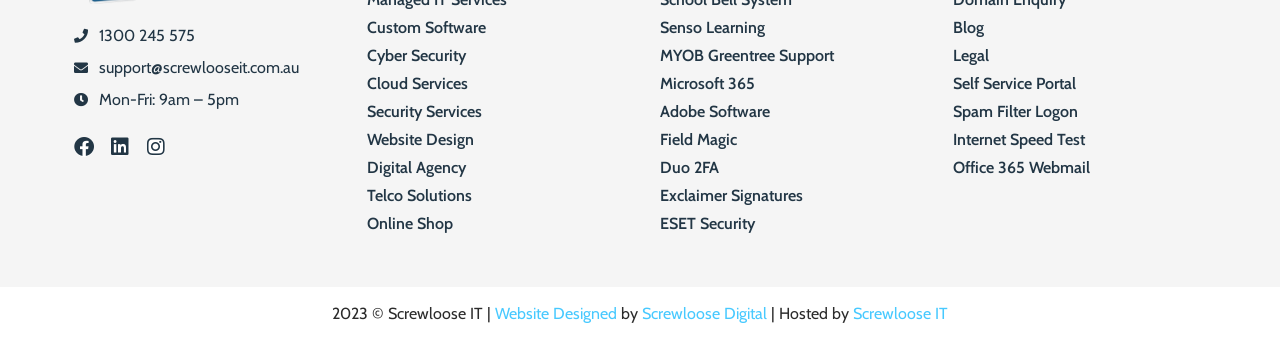What is the company's support email?
Refer to the screenshot and answer in one word or phrase.

support@screwlooseit.com.au